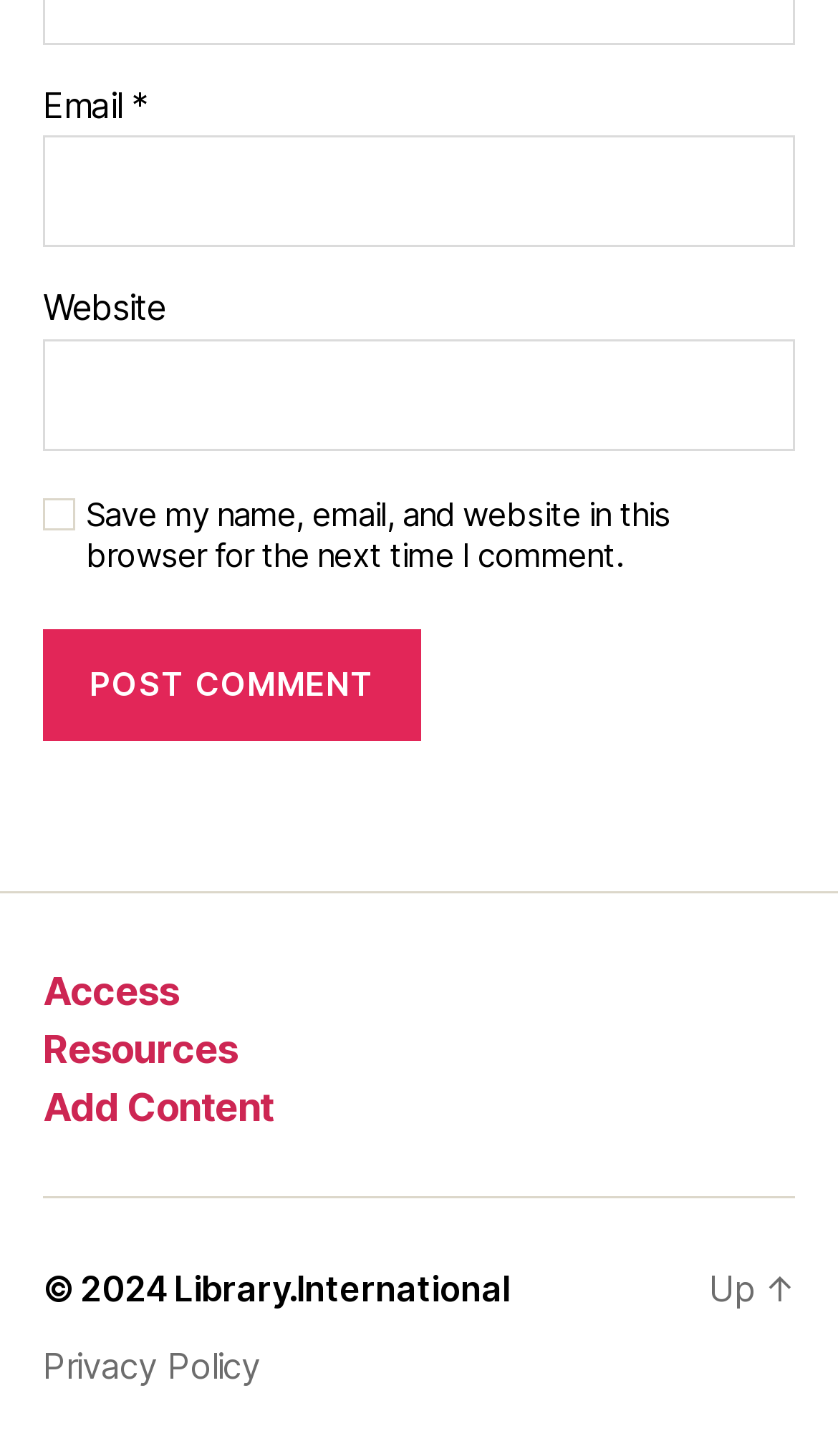Please predict the bounding box coordinates of the element's region where a click is necessary to complete the following instruction: "Enter email address". The coordinates should be represented by four float numbers between 0 and 1, i.e., [left, top, right, bottom].

[0.051, 0.093, 0.949, 0.17]